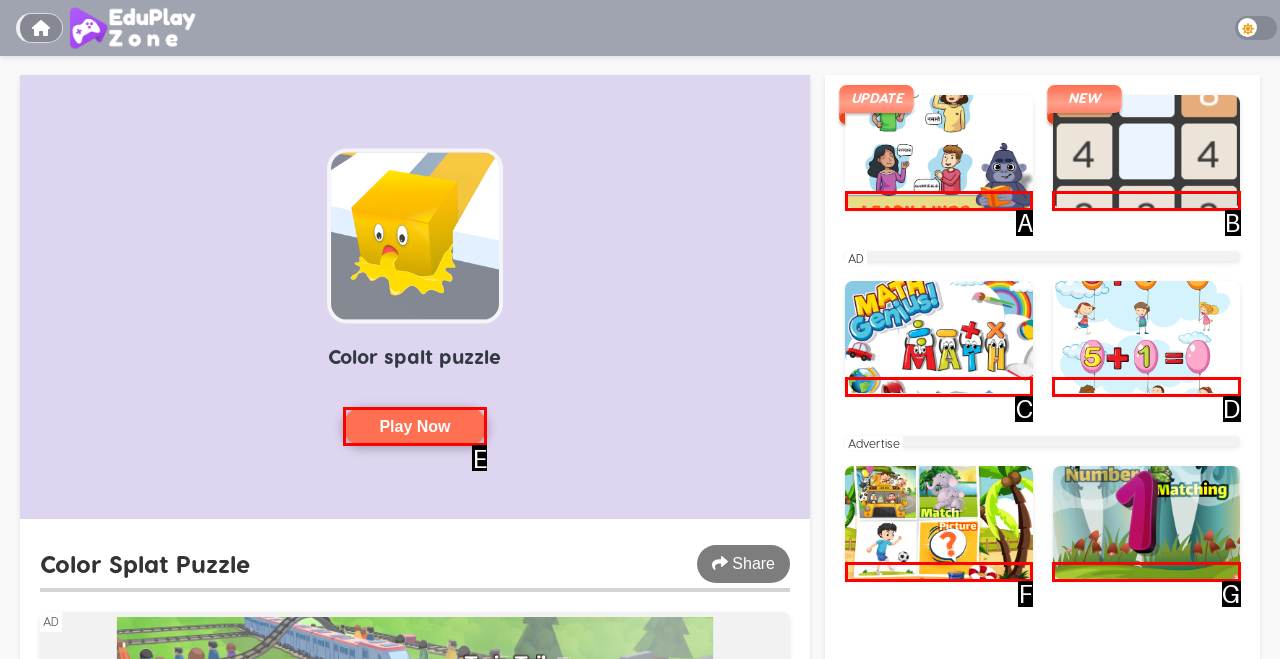Using the description: alt="Math-Genius eduplayzone", find the HTML element that matches it. Answer with the letter of the chosen option.

C